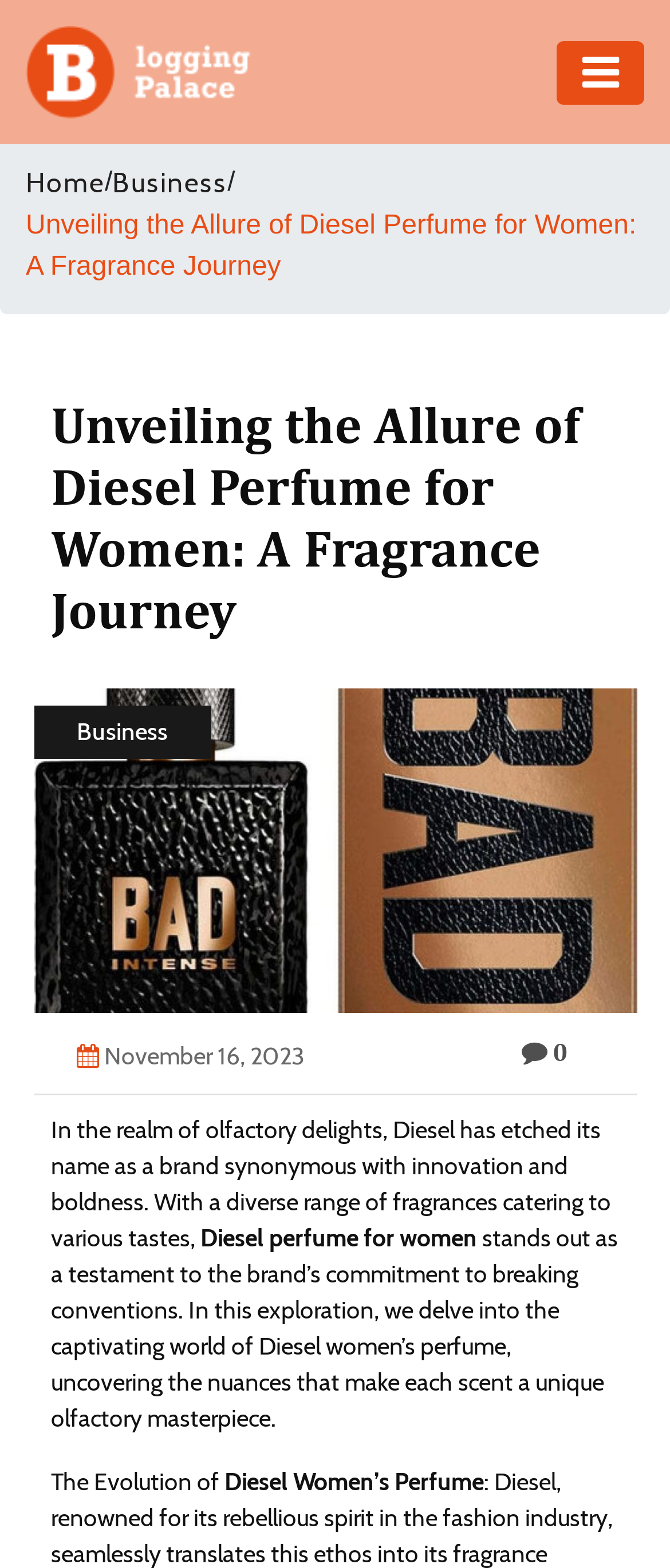Find the bounding box coordinates for the UI element that matches this description: "Contact Us".

[0.0, 0.542, 0.159, 0.627]